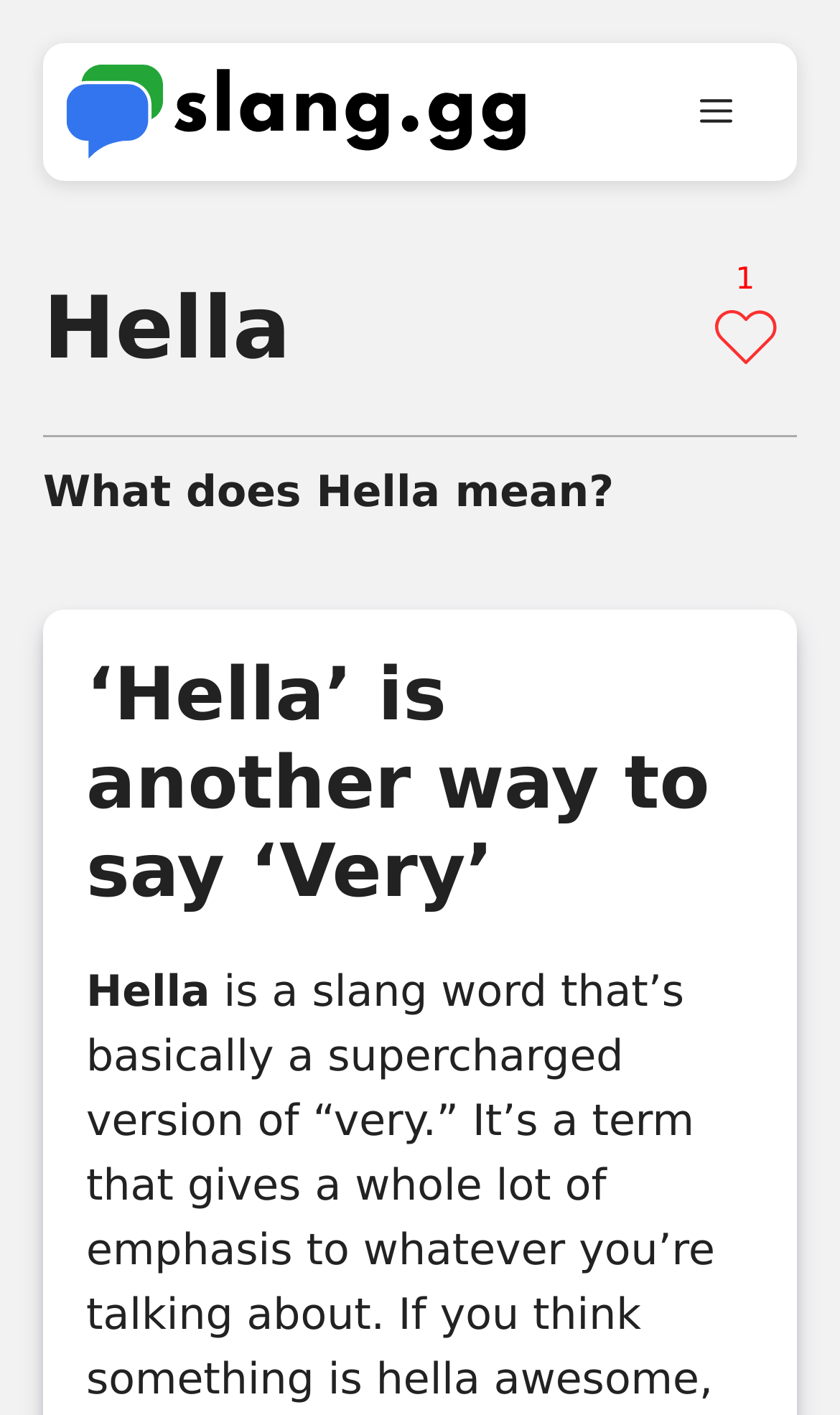Return the bounding box coordinates of the UI element that corresponds to this description: "alt="slang.gg"". The coordinates must be given as four float numbers in the range of 0 and 1, [left, top, right, bottom].

[0.077, 0.059, 0.641, 0.095]